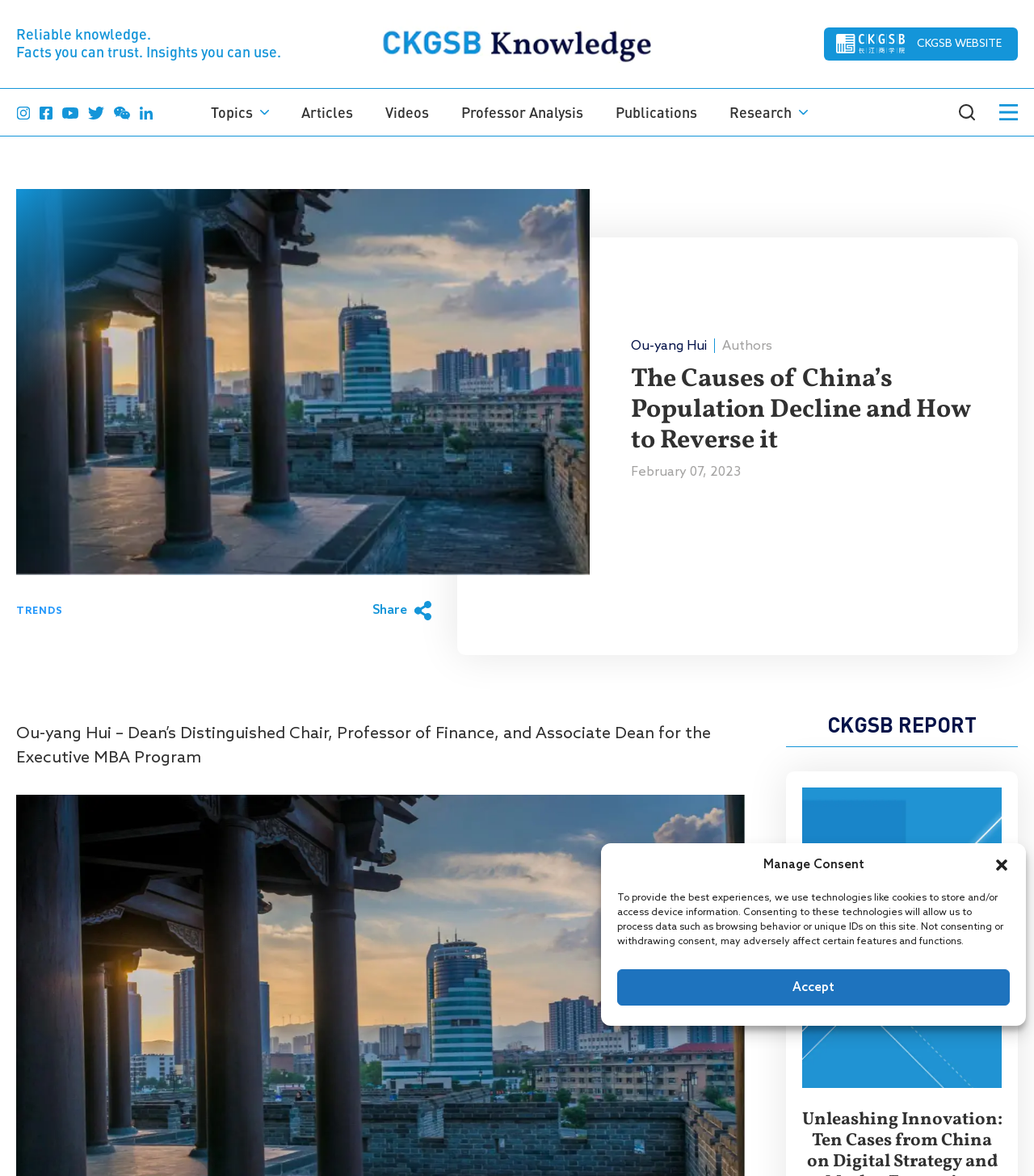Find the bounding box coordinates for the element described here: "name="last-name" placeholder="Last Name"".

[0.256, 0.964, 0.406, 0.998]